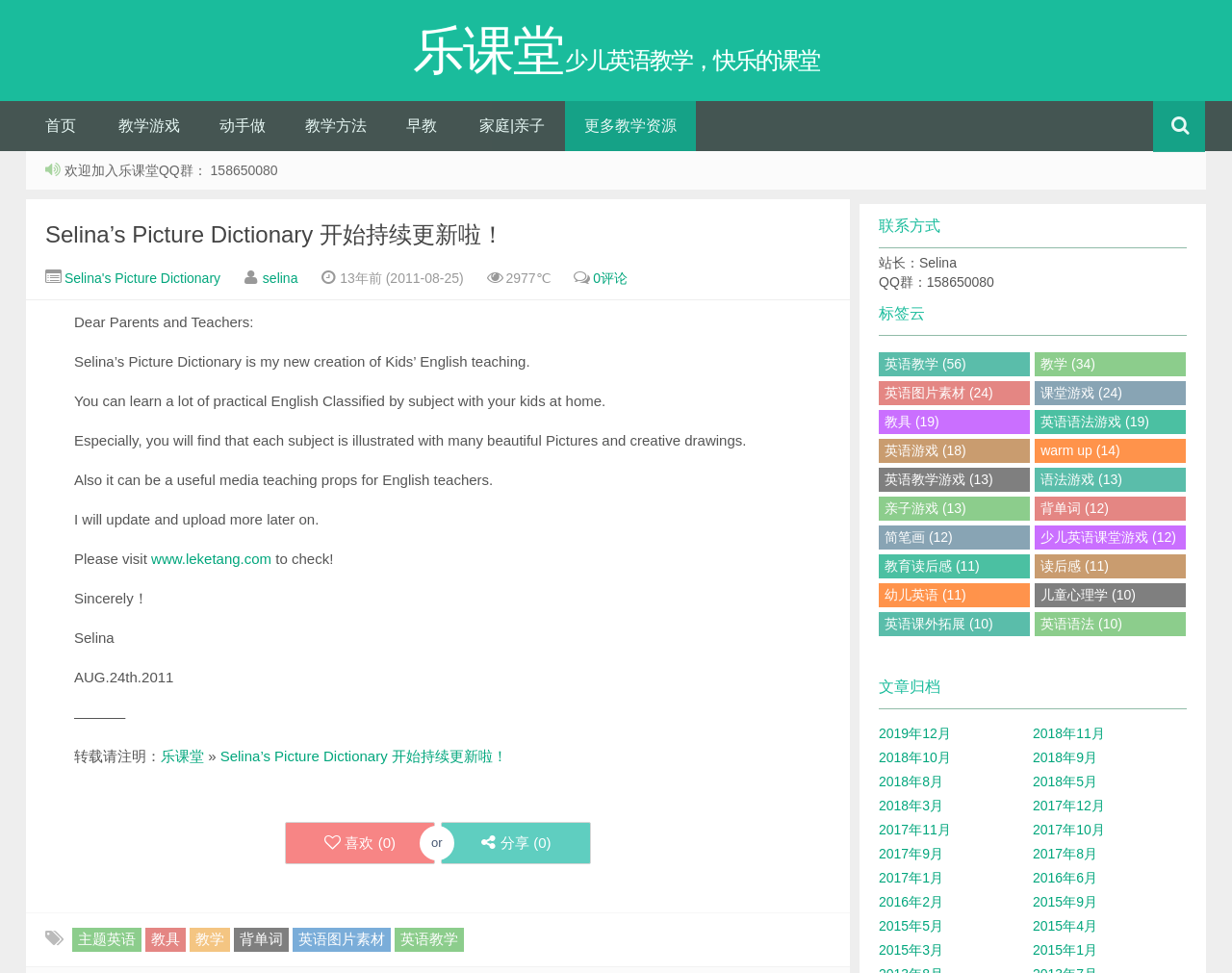Offer a detailed explanation of the webpage layout and contents.

This webpage is about Selina's Picture Dictionary, a resource for teaching kids English. At the top, there is a heading that reads "Selina's Picture Dictionary 开始持续更新啦！" (Selina's Picture Dictionary is continuously updated!). Below this heading, there are several links to different sections of the website, including "首页" (Home), "教学游戏" (Teaching Games), "动手做" (Hands-on Activities), and more.

On the left side of the page, there is a section with a heading "欢迎加入乐课堂QQ群： 158650080" (Welcome to join the Leke Tang QQ group: 158650080). Below this, there is a brief introduction to Selina's Picture Dictionary, which is a new creation for teaching kids English. The introduction explains that the dictionary is classified by subject and includes many beautiful pictures and creative drawings.

Below the introduction, there are several paragraphs of text that provide more information about the dictionary and its uses. The text explains that the dictionary can be a useful tool for English teachers and that it will be continuously updated.

On the right side of the page, there is a section with a heading "联系方式" (Contact Information). This section includes the website administrator's name, Selina, and a QQ group number. Below this, there is a section with a heading "标签云" (Tag Cloud), which lists various tags related to English teaching, such as "英语教学" (English Teaching), "教学" (Teaching), and "英语图片素材" (English Picture Materials).

At the bottom of the page, there is a section with a heading "文章归档" (Article Archive), which lists links to archived articles from different months and years.